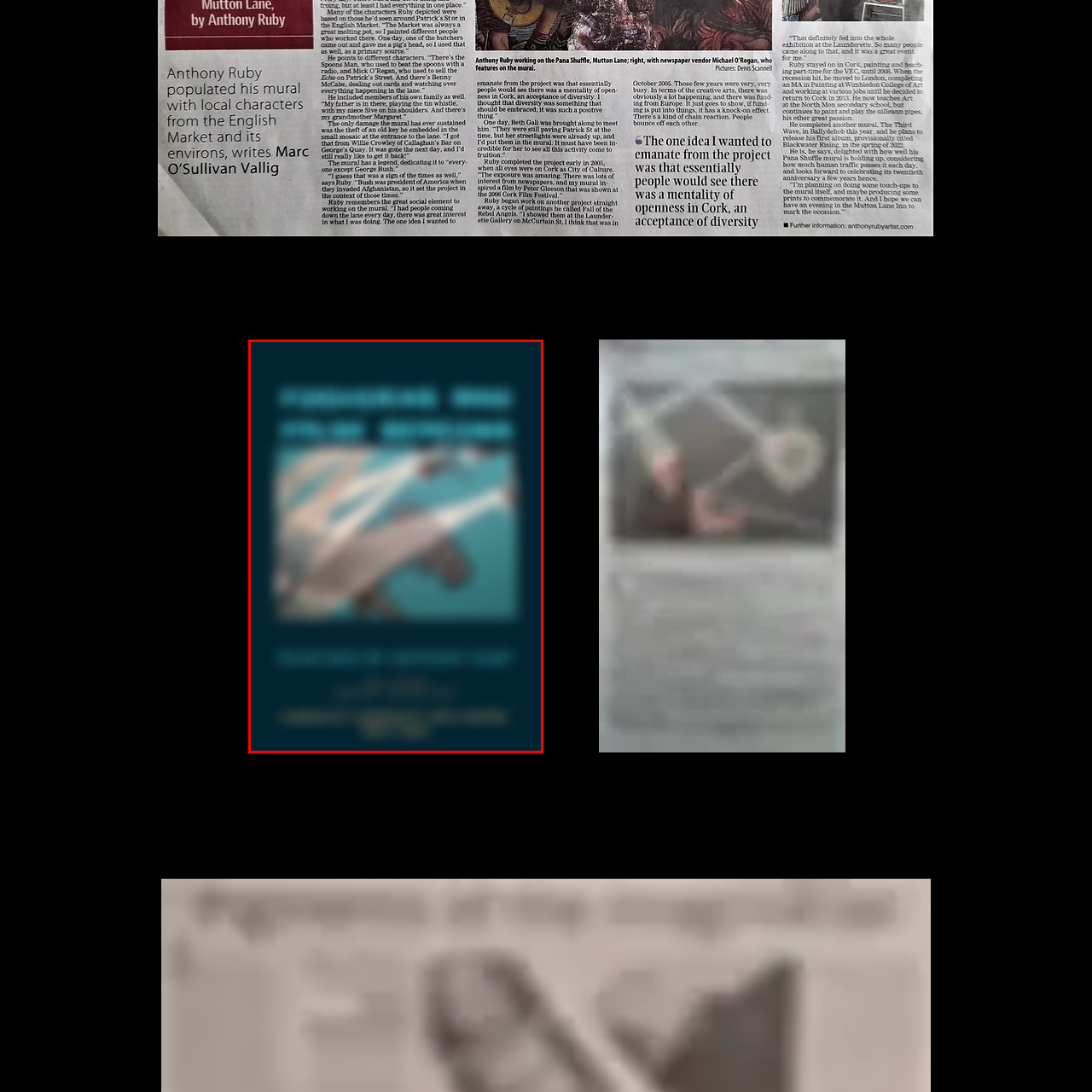Examine the area surrounded by the red box and describe it in detail.

This image features a visually engaging poster that highlights a topic related to "Fissurarium" and "Italian Bottlings." The design incorporates soft, muted tones, evoking a sense of sophistication and inquiry. Prominently displayed at the top are the words "FISSURARIUM: ITALIAN BOTTLES," suggesting a focus on this specific theme. 

At the bottom, the image notes "Mastros by Western Craft," adding a layer of depth by indicating a collaboration or brand involved. The integration of dramatic lighting, particularly around the hands depicted in the artwork, accentuates the craftsmanship and artistry involved in creating the Italian bottles. This poster is likely aimed at an audience interested in design, art, or fine craftsmanship, inviting viewers to explore the nuances of Italian glasswork and its cultural significance.